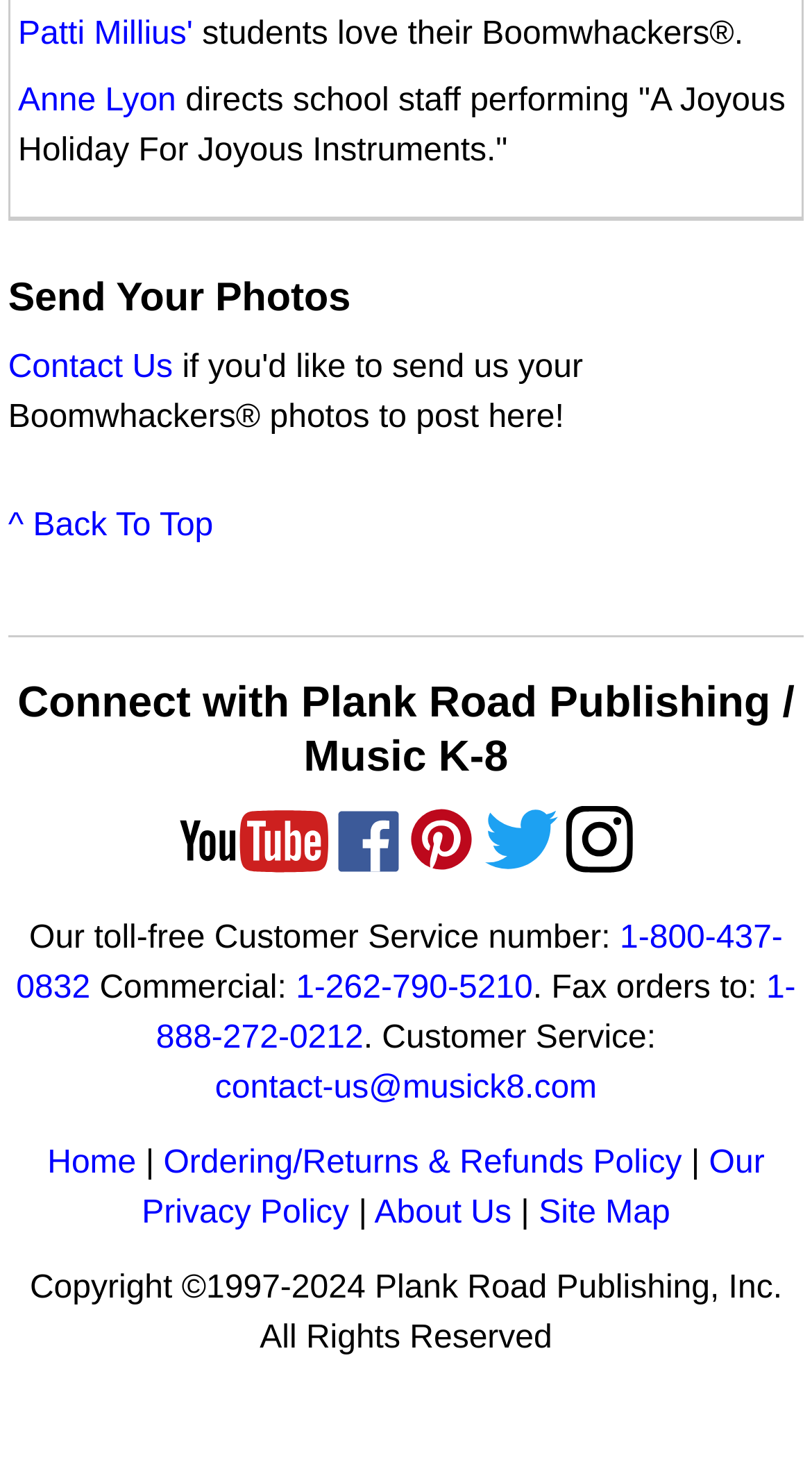Identify the bounding box coordinates of the element that should be clicked to fulfill this task: "Contact Us". The coordinates should be provided as four float numbers between 0 and 1, i.e., [left, top, right, bottom].

[0.01, 0.24, 0.213, 0.265]